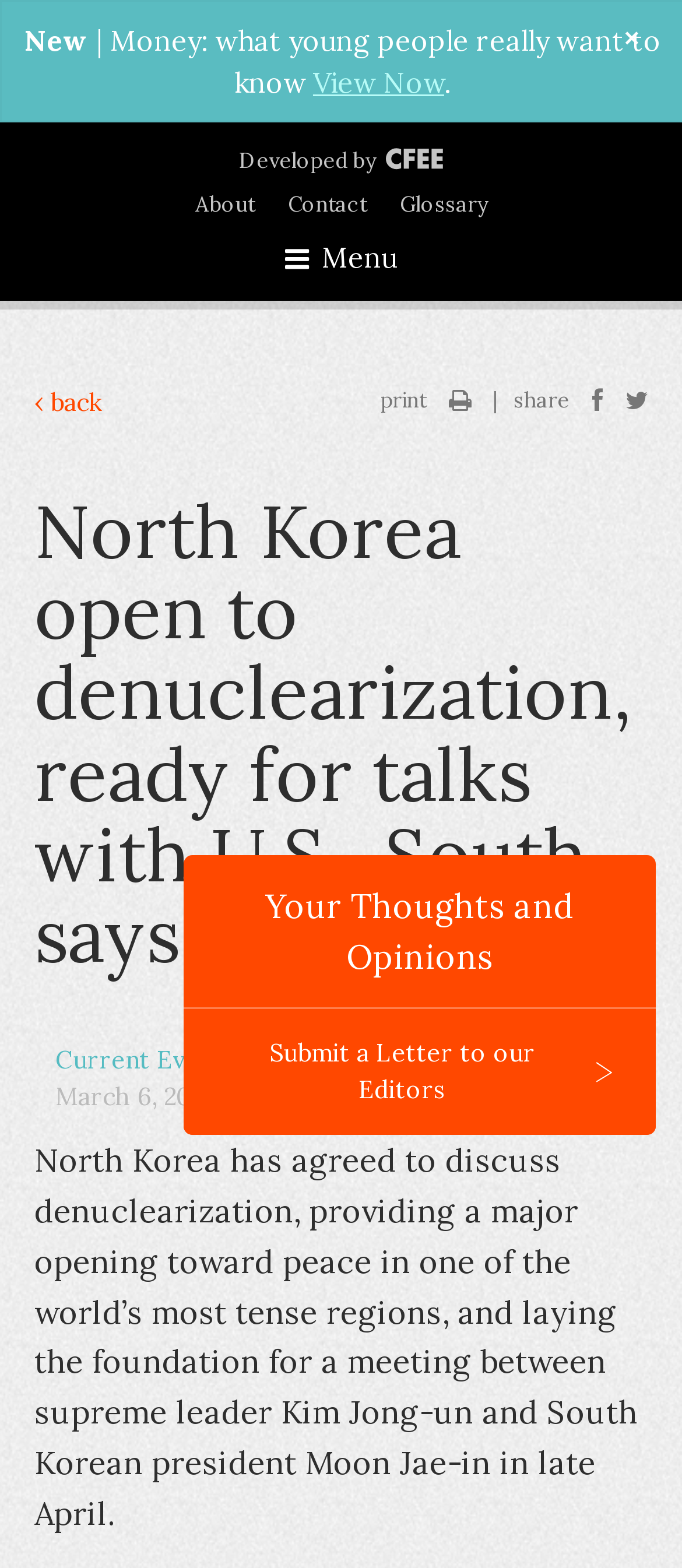Provide the bounding box coordinates of the area you need to click to execute the following instruction: "Reply to the post".

None